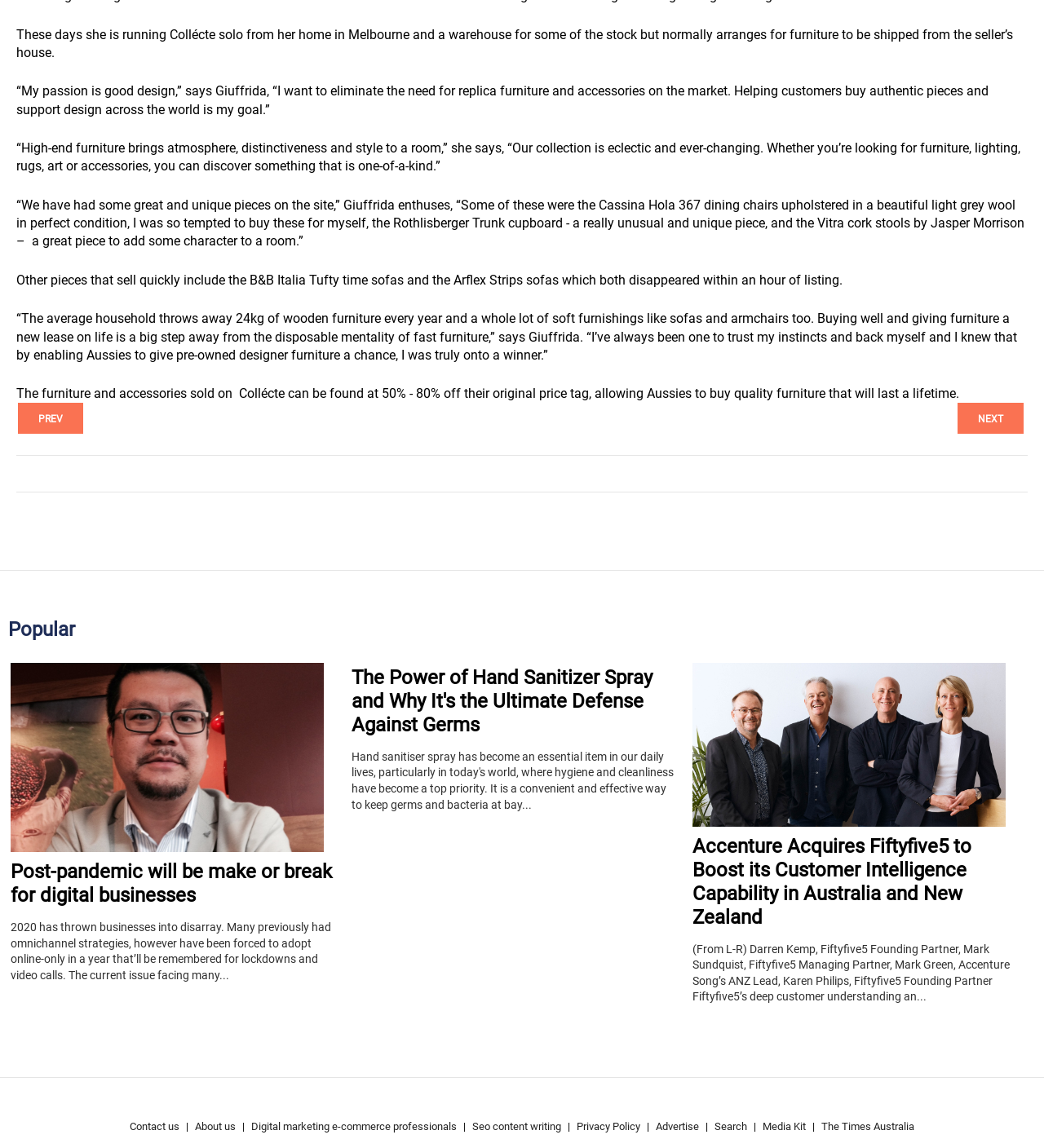Please identify the bounding box coordinates of the area I need to click to accomplish the following instruction: "Read the previous article".

[0.017, 0.351, 0.08, 0.378]